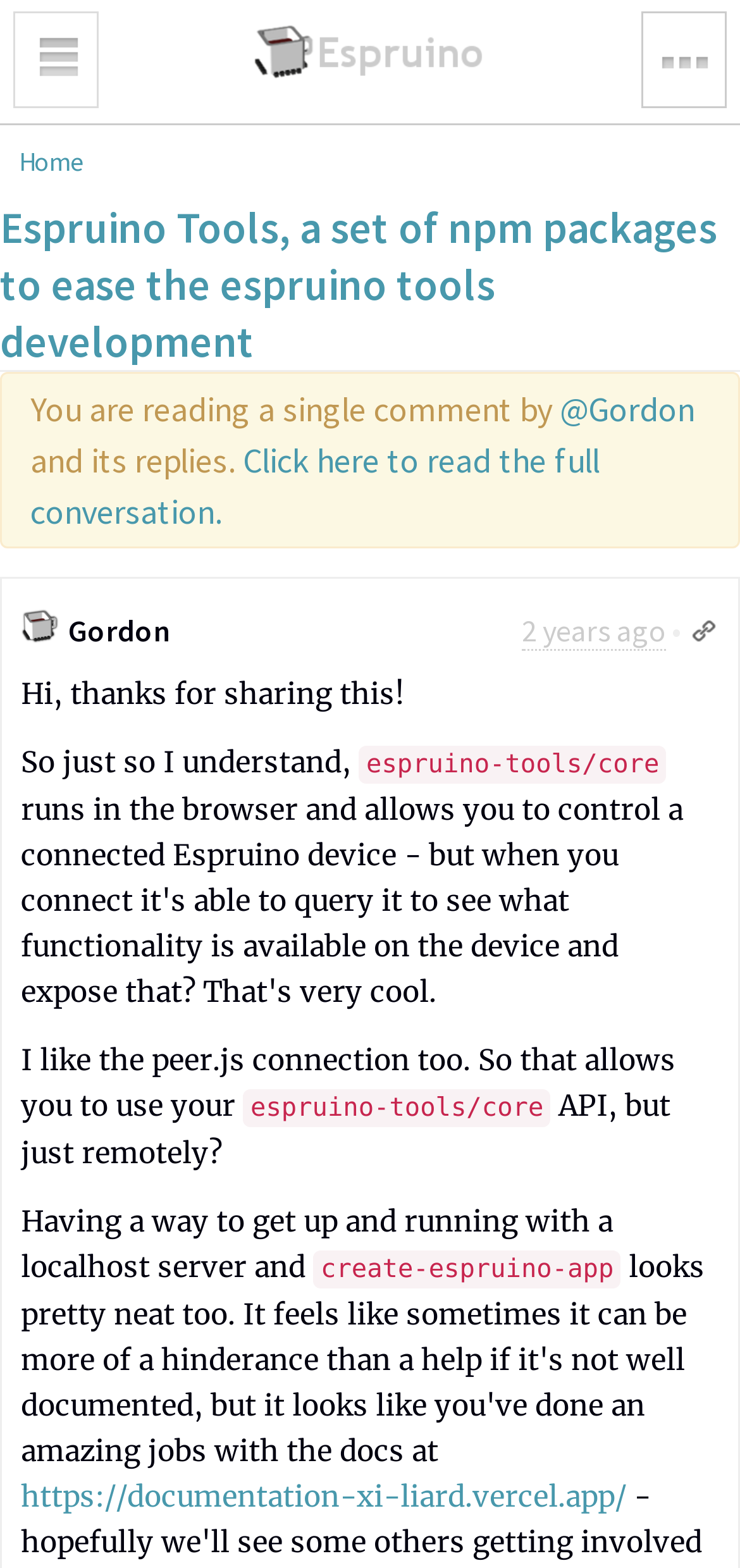Produce a meticulous description of the webpage.

The webpage is about Espruino Tools, a set of npm packages to ease the development of Espruino tools. At the top left, there are two buttons: "Toggle navigation" and "Toggle metabar" at the top right. Below these buttons, there is a link "Espruino - Powered by Microcosm" with an accompanying image. 

To the right of the image, there is a link "Home". Below these elements, there is a heading that repeats the title "Espruino Tools, a set of npm packages to ease the espruino tools development" with a link to the same title. 

The main content of the page is a single comment by @Gordon, which is part of a conversation. The comment is dated "Mon, Nov 21, 2022 2:35 PM" and is described as being "2 years ago". The comment itself is a short conversation, with the user thanking someone for sharing something and asking questions about Espruino tools, including the use of peer.js connection and the creation of a localhost server. 

There are several links and references to other resources, including "create-espruino-app" and a documentation website. The user's avatar is displayed at the top right of the comment section.